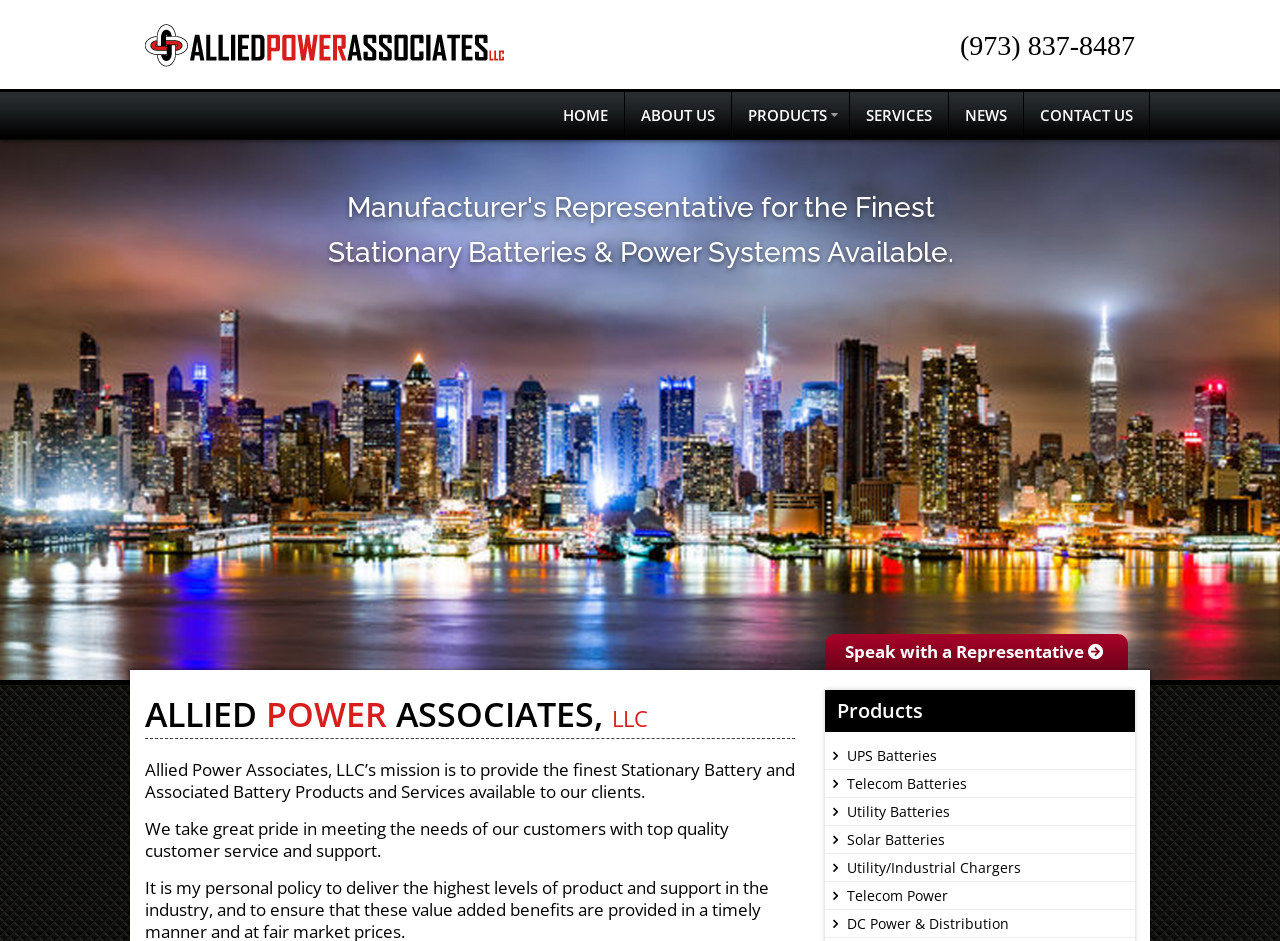Summarize the contents and layout of the webpage in detail.

The webpage is about Allied Power Associates, a company that provides stationary batteries and power systems in the Tri-State Area. At the top right corner, there is a phone number, (973) 837-8487, and a small image next to a link. Below this, there is a navigation menu with six links: HOME, ABOUT US, PRODUCTS, SERVICES, NEWS, and CONTACT US. 

In the middle of the page, there is a heading that reads "ALLIED POWER ASSOCIATES, LLC" followed by a paragraph describing the company's mission to provide high-quality stationary battery and associated battery products and services. Below this, there is another paragraph emphasizing the company's commitment to customer service and support.

On the right side of the page, there is a section dedicated to products, with a heading "Products" and several links to specific product categories, including UPS Batteries, Telecom Batteries, Utility Batteries, Solar Batteries, Utility/Industrial Chargers, Telecom Power, and DC Power & Distribution. Each of these links has an icon next to it. Above this section, there is a call-to-action link to "Speak with a Representative".